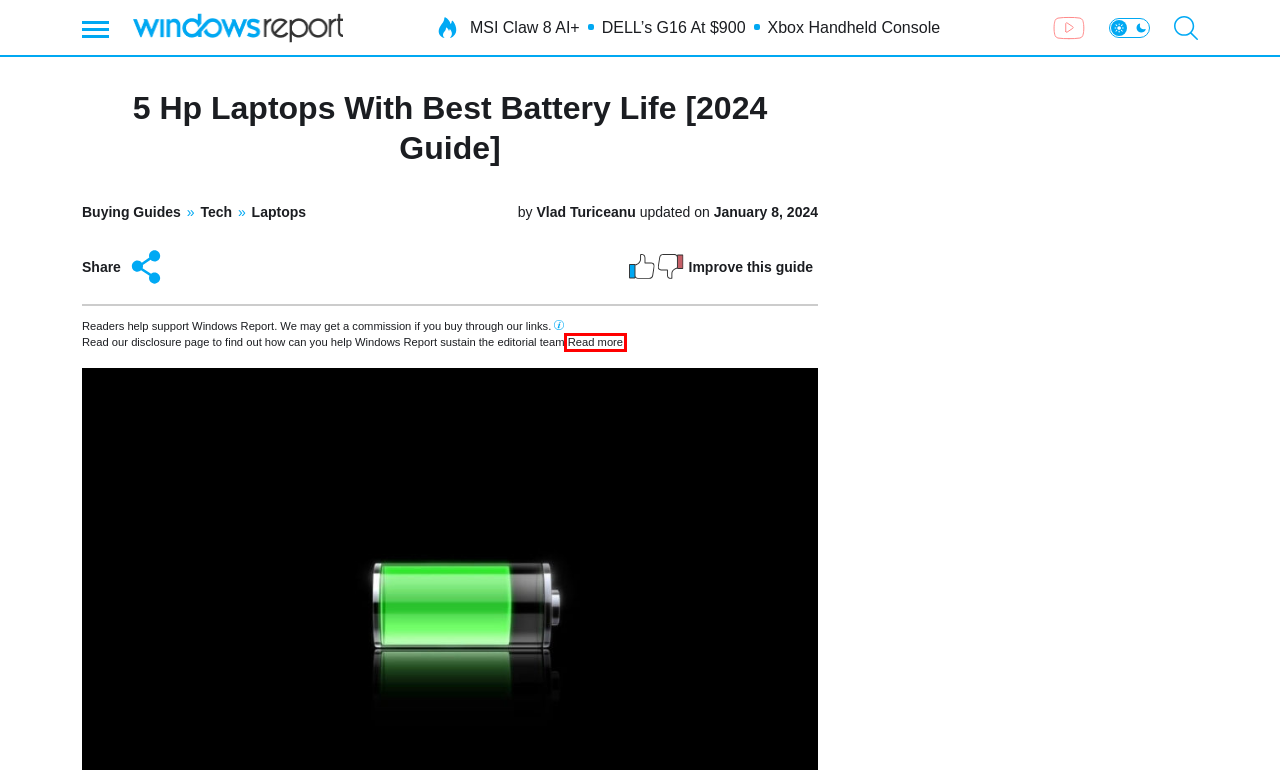Given a webpage screenshot featuring a red rectangle around a UI element, please determine the best description for the new webpage that appears after the element within the bounding box is clicked. The options are:
A. MSI Claw 8 AI+ revealed: Larger screen, Core Ultra 7 155H & long-lasting battery
B. There are good reasons to believe an Xbox handheld might be announced at the Games Showcase
C. Grab DELL's G16 Gaming Laptop for only $900 right now
D. Vlad Turiceanu - Editor at WindowsReport
E. Laptops •
F. Editorial disclosure
G. Windows Report - Your go-to source for PC tutorials
H. Buying Guides •

F